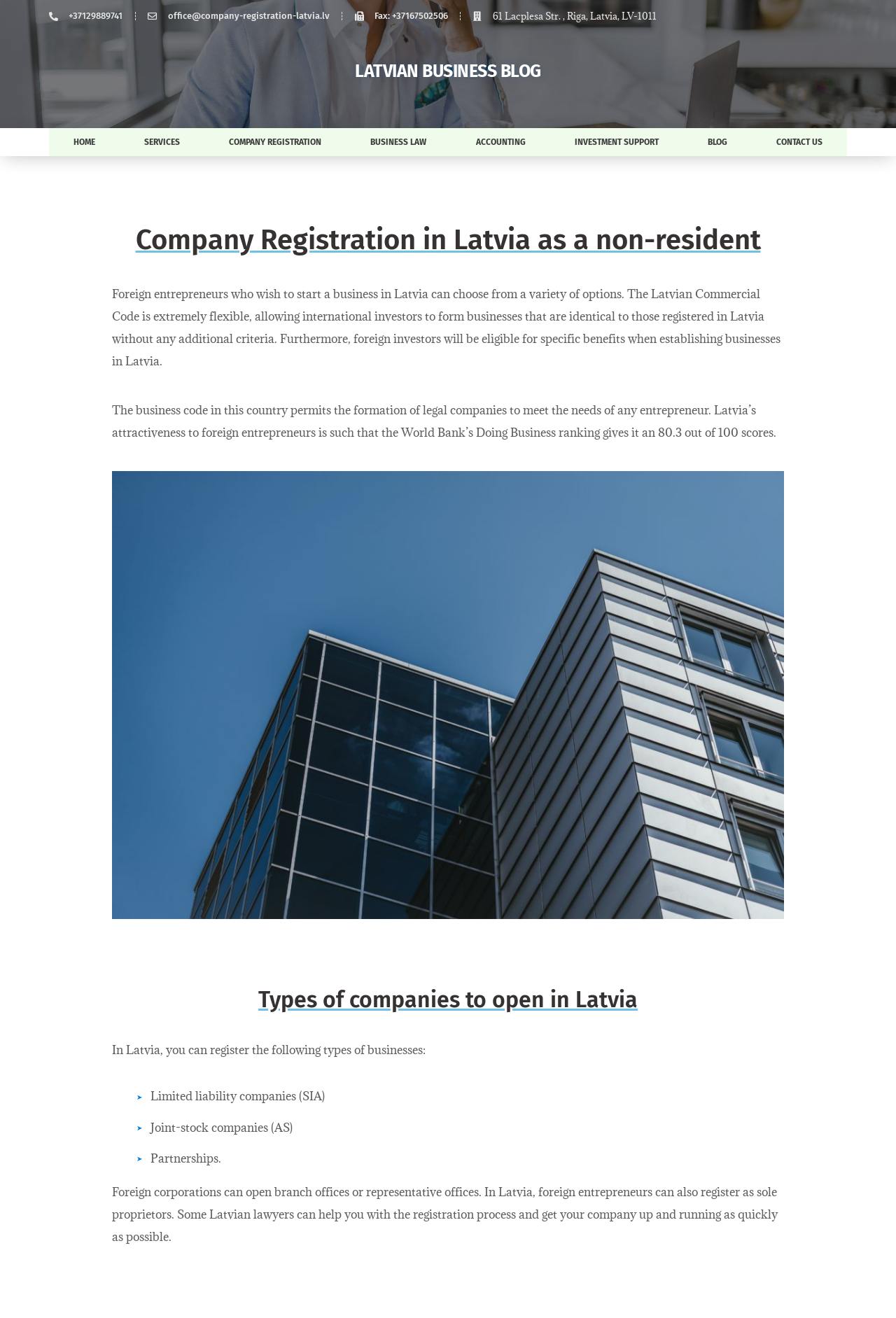Determine the bounding box coordinates for the area that needs to be clicked to fulfill this task: "Go to the home page". The coordinates must be given as four float numbers between 0 and 1, i.e., [left, top, right, bottom].

[0.055, 0.097, 0.134, 0.118]